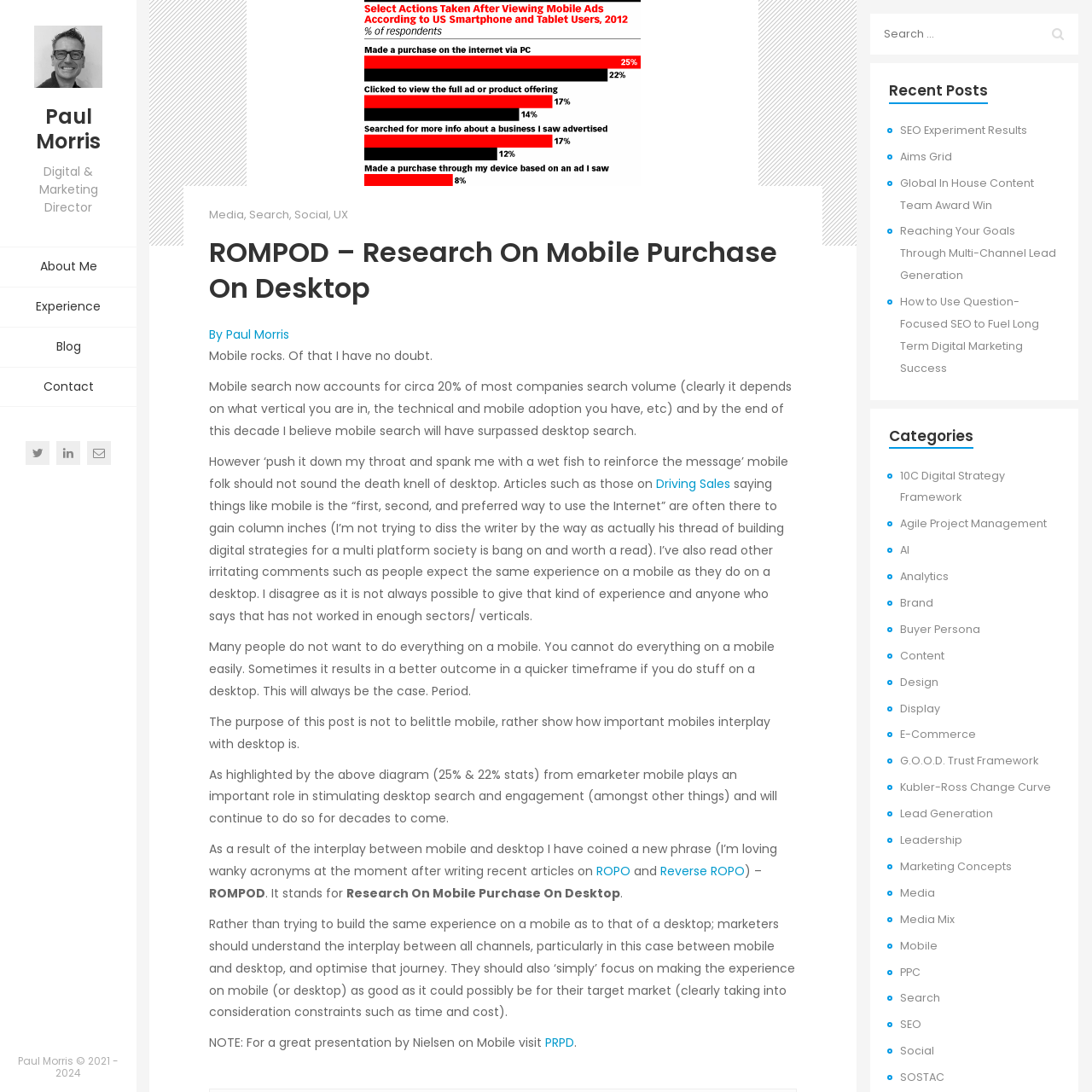What is the name of the phrase coined by the author?
Look at the screenshot and provide an in-depth answer.

The author has coined a new phrase, ROPO, which is mentioned in the link 'ROPO' with bounding box coordinates [0.546, 0.79, 0.577, 0.806]. The author also mentions 'Reverse ROPO' in the link 'Reverse ROPO' with bounding box coordinates [0.605, 0.79, 0.682, 0.806].